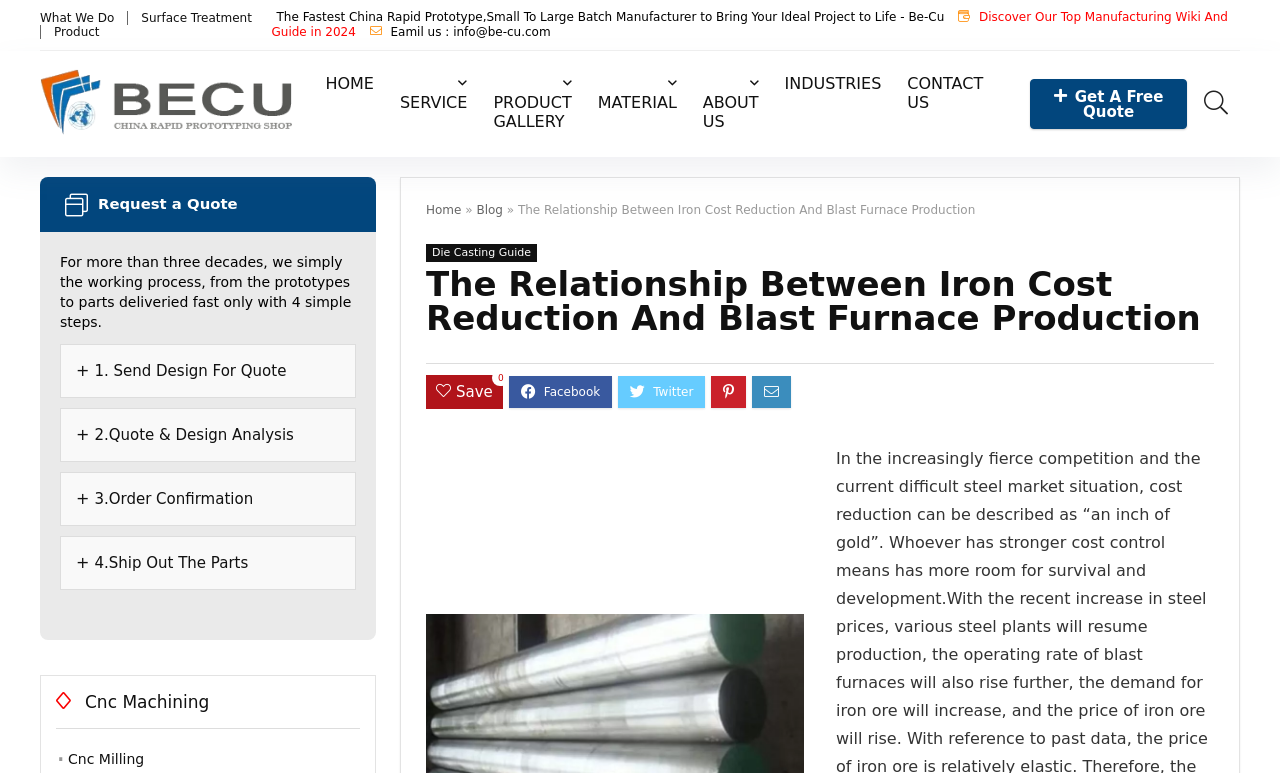What is the fourth step in the working process?
Using the screenshot, give a one-word or short phrase answer.

Ship Out The Parts